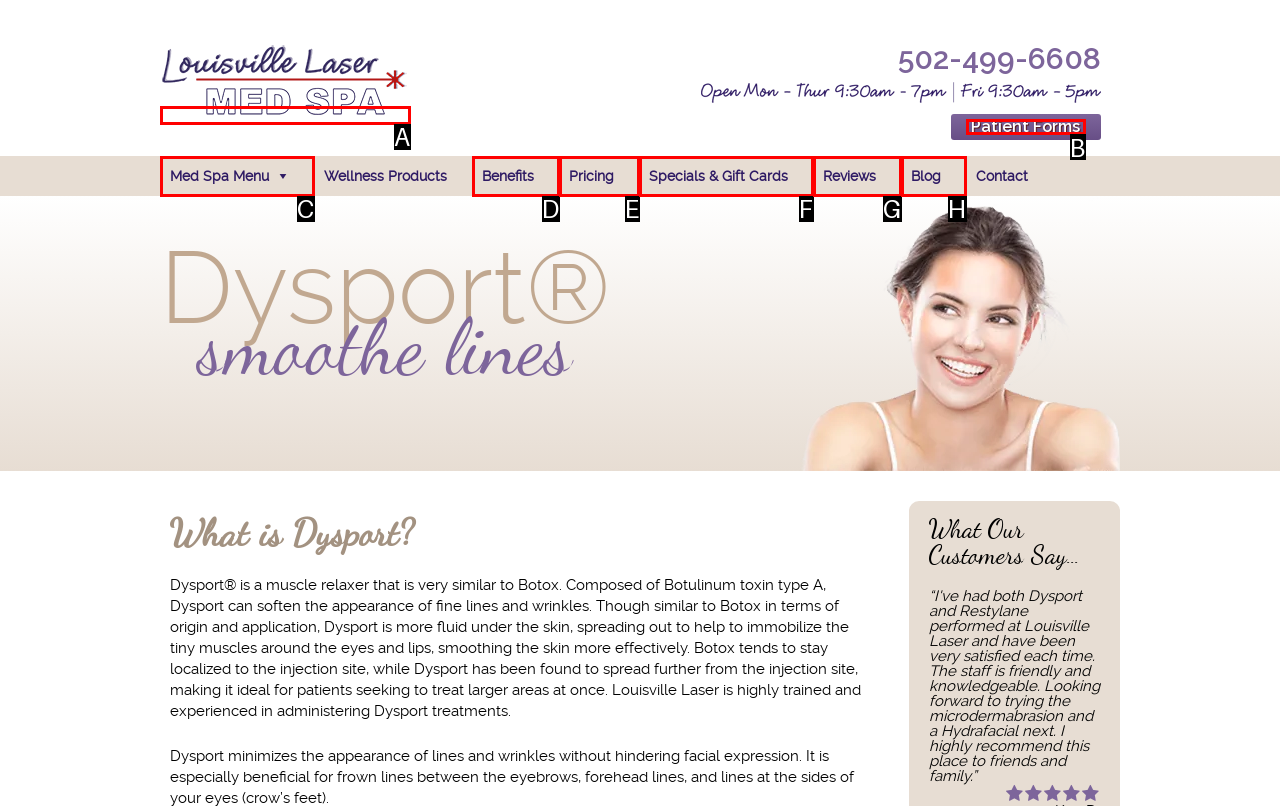Which HTML element should be clicked to complete the following task: View 'Patient Forms'?
Answer with the letter corresponding to the correct choice.

B